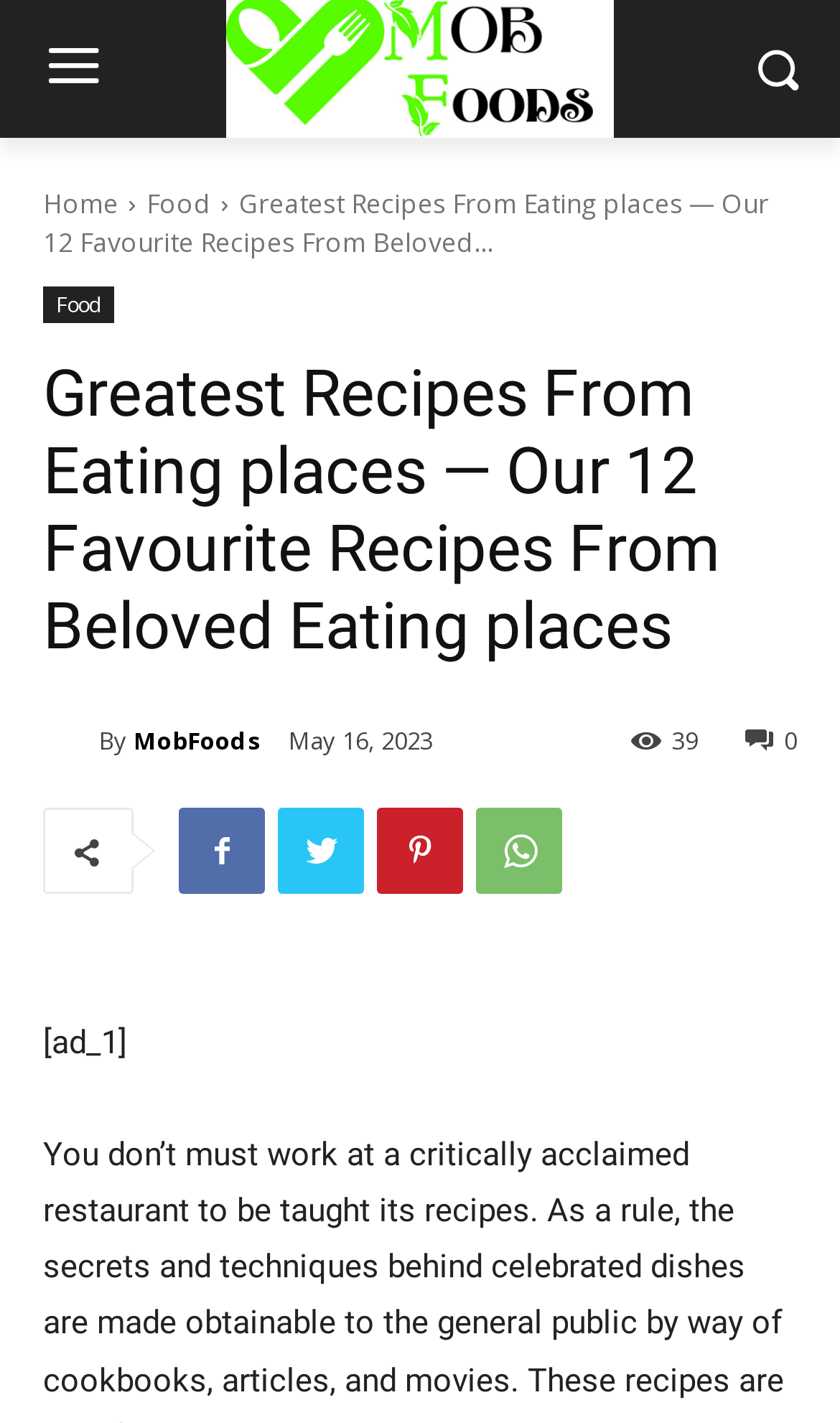Please find the bounding box coordinates of the element's region to be clicked to carry out this instruction: "Read the article posted on May 16, 2023".

[0.344, 0.509, 0.515, 0.531]